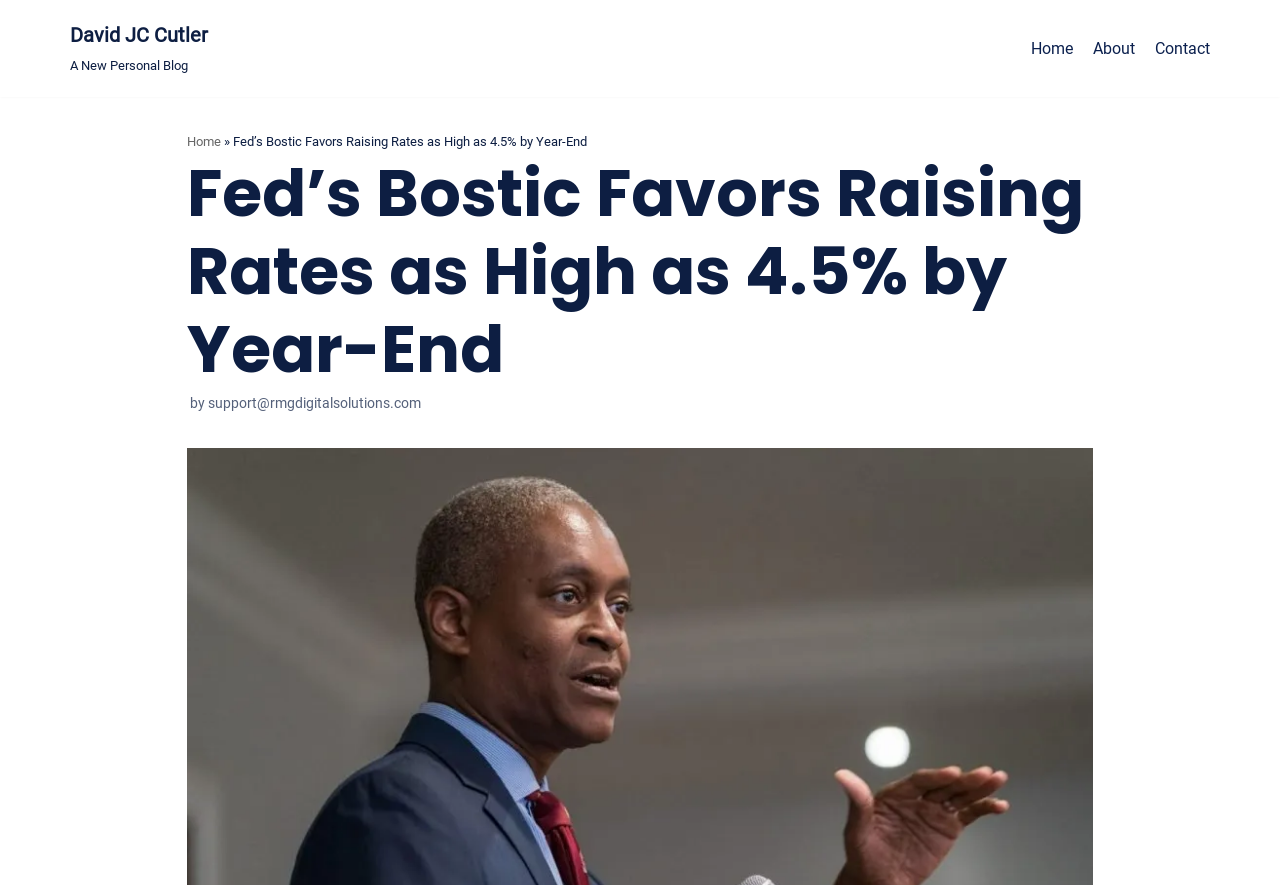What is the name of the blog?
Give a single word or phrase as your answer by examining the image.

A New Personal Blog